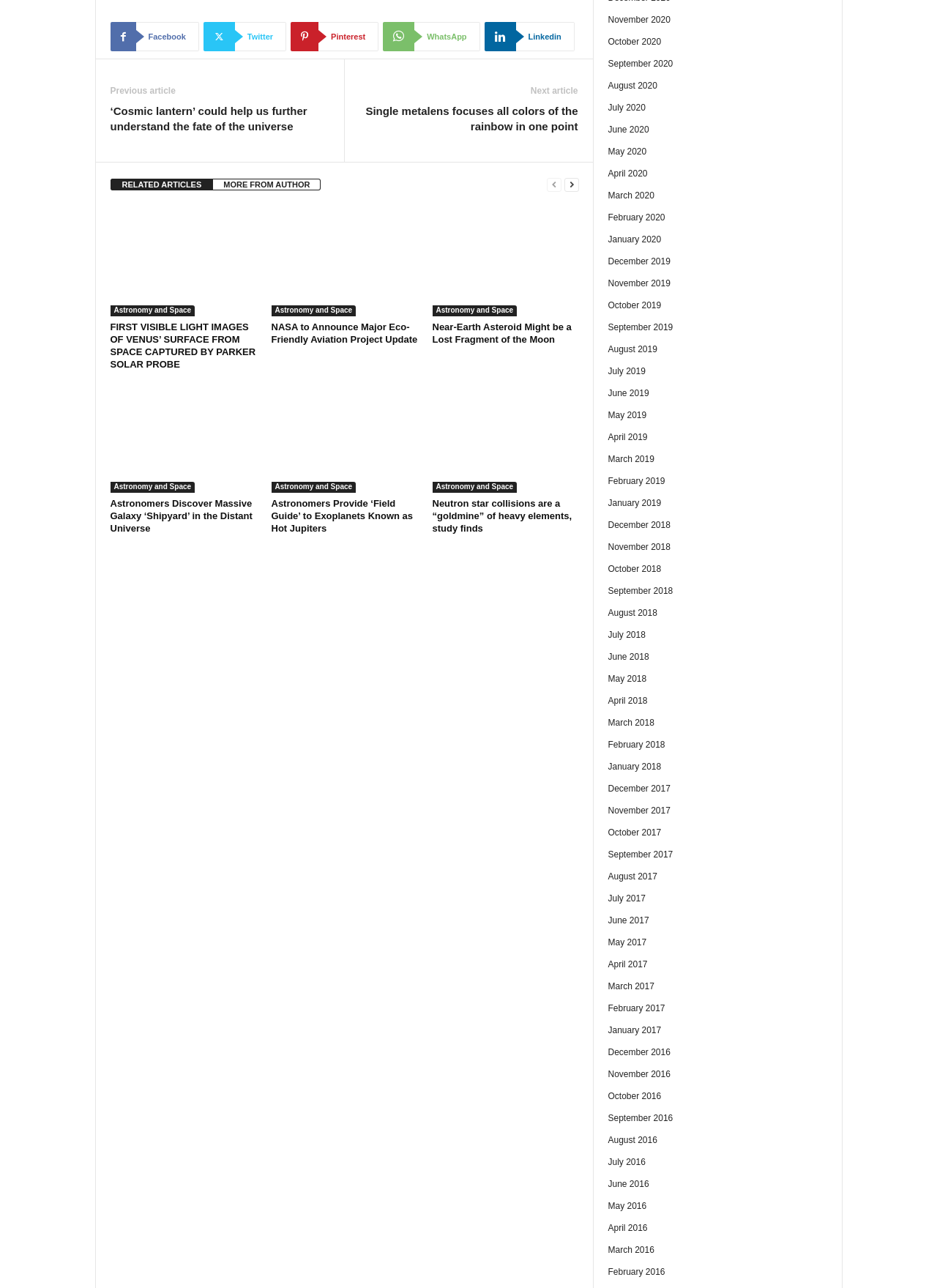Identify the bounding box coordinates of the clickable region to carry out the given instruction: "Click on the 'Facebook' link".

[0.118, 0.017, 0.212, 0.04]